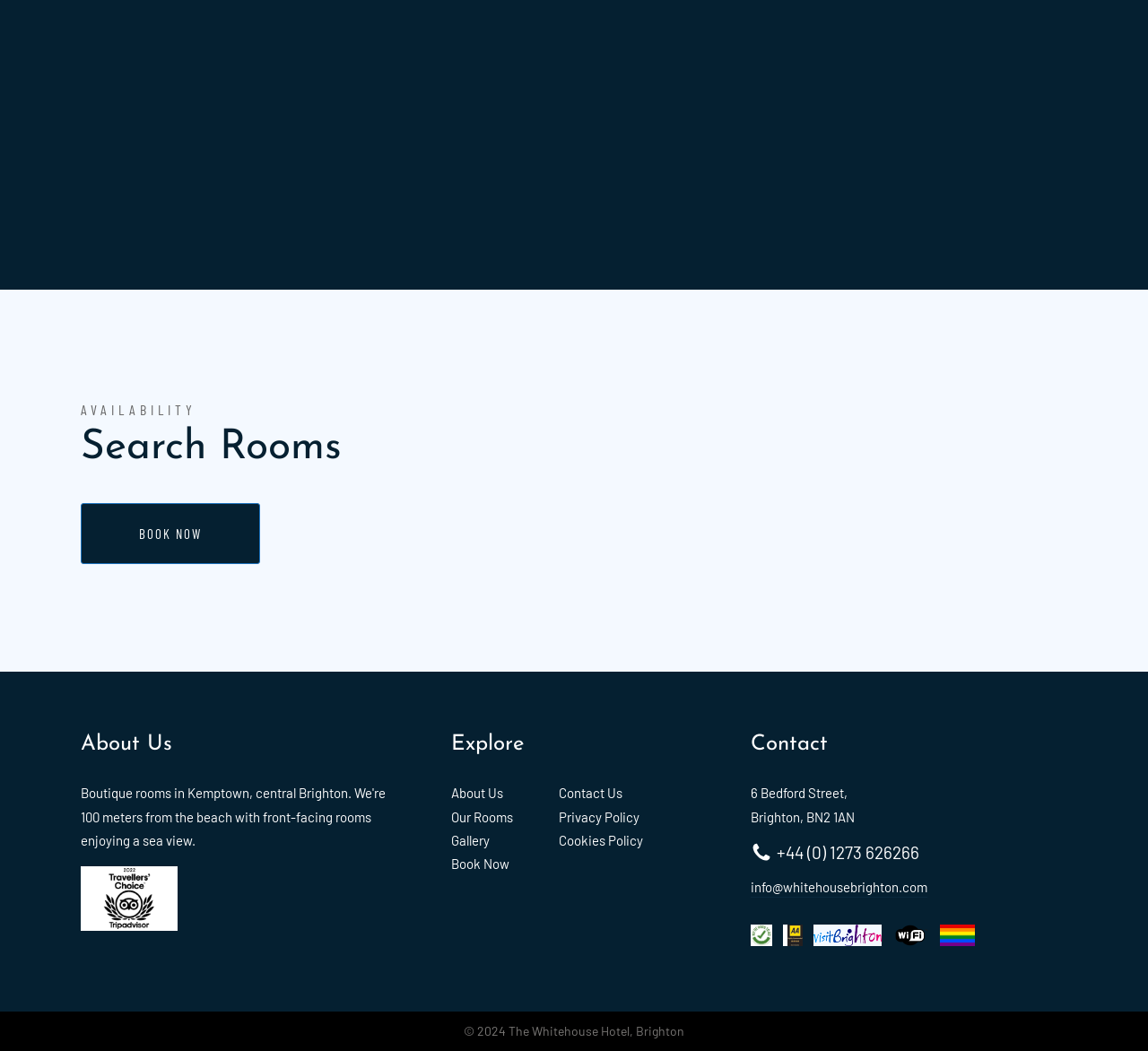Please give a one-word or short phrase response to the following question: 
What is provided in every room?

TV